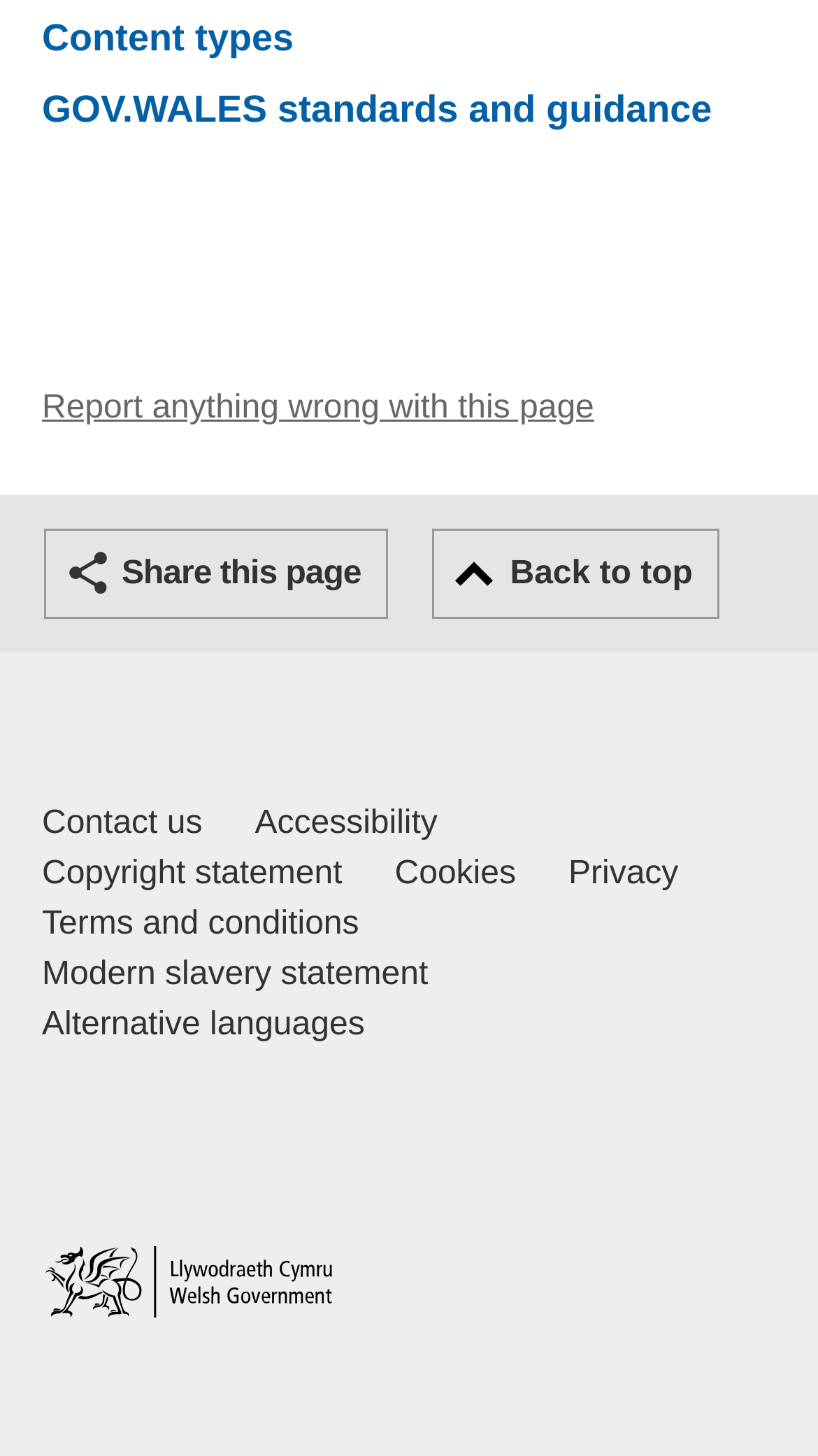Please determine the bounding box coordinates for the element that should be clicked to follow these instructions: "Contact us".

[0.051, 0.549, 0.247, 0.583]